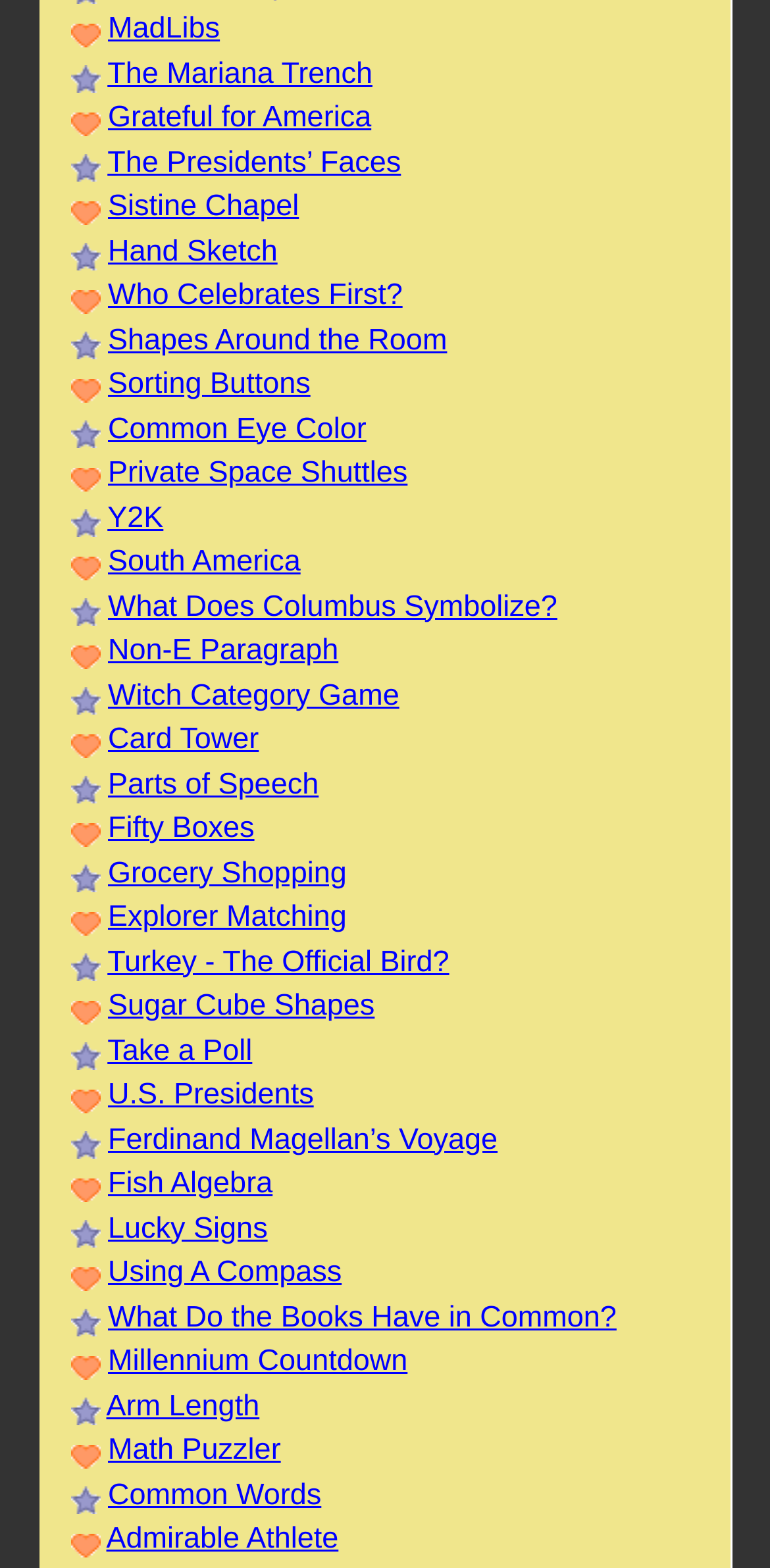Carefully examine the image and provide an in-depth answer to the question: What is the general topic of the links on the webpage?

The links on the webpage appear to be related to educational topics, such as history, geography, science, and language arts. The topics are diverse, but they all seem to be related to learning and education.